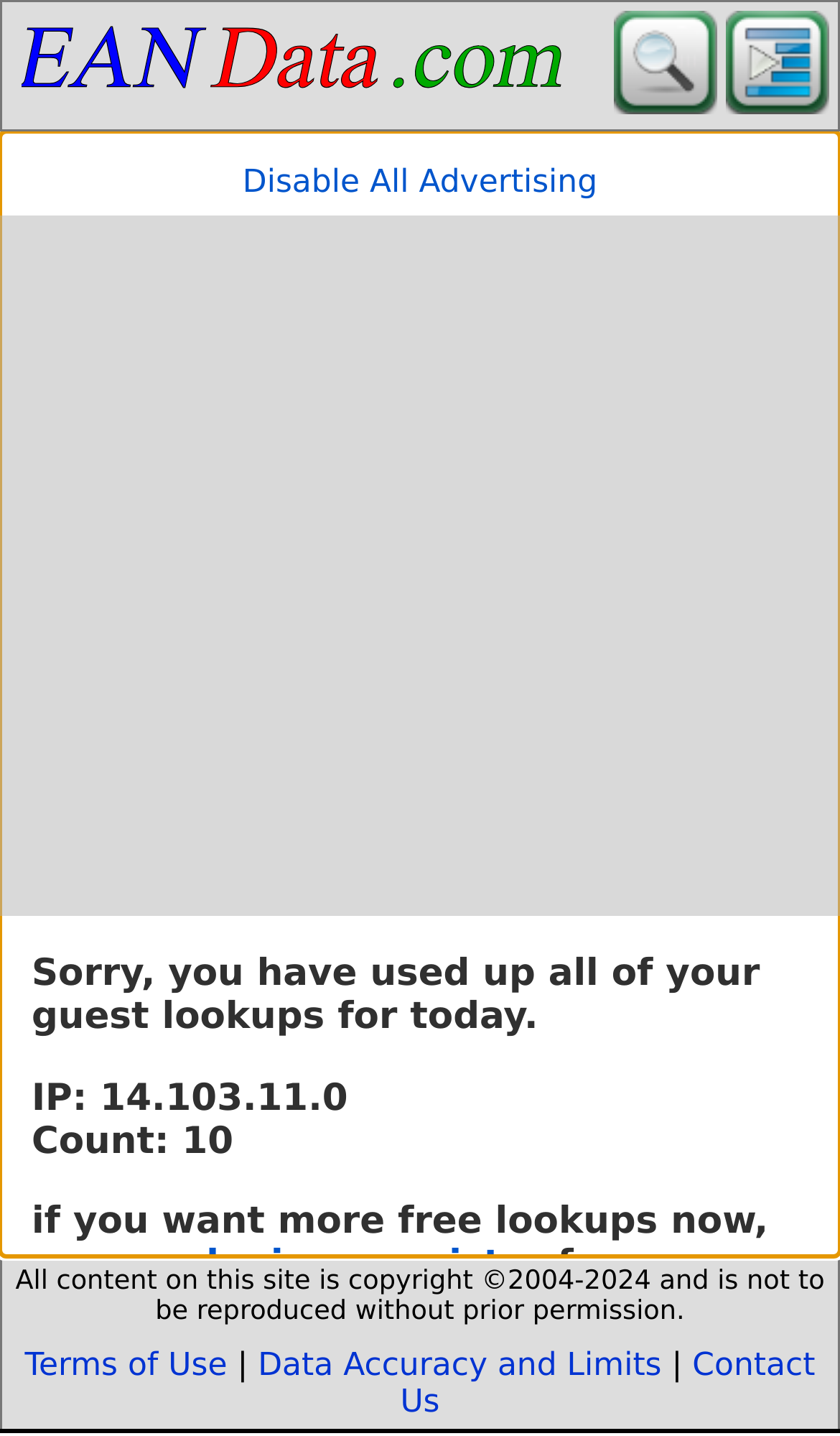Please provide the bounding box coordinates for the element that needs to be clicked to perform the instruction: "Open the menu". The coordinates must consist of four float numbers between 0 and 1, formatted as [left, top, right, bottom].

[0.853, 0.06, 0.988, 0.085]